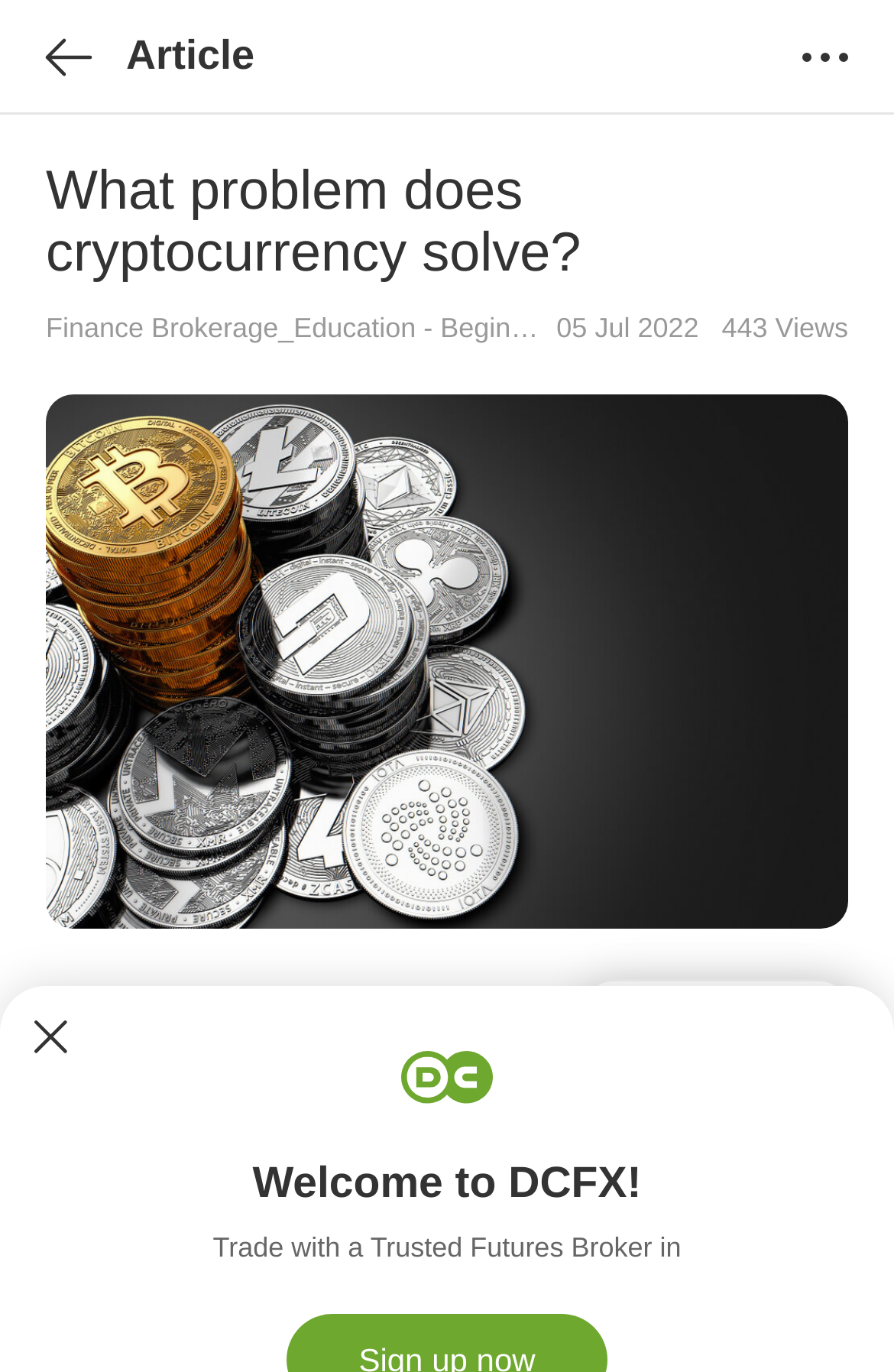Can you find the bounding box coordinates for the UI element given this description: "parent_node: Welcome to DCFX!"? Provide the coordinates as four float numbers between 0 and 1: [left, top, right, bottom].

[0.026, 0.735, 0.087, 0.784]